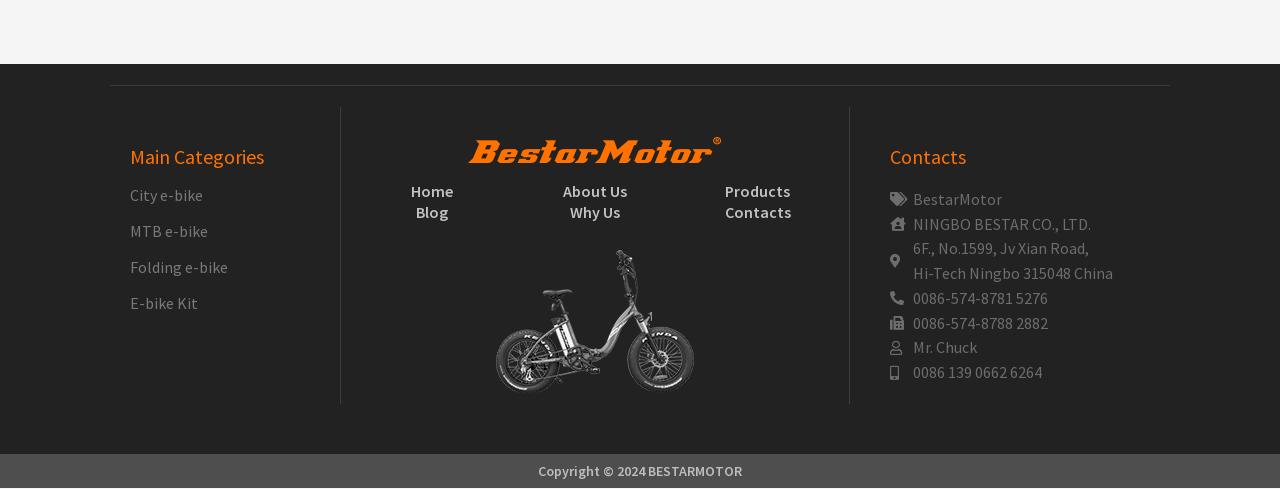Please identify the bounding box coordinates of the element that needs to be clicked to execute the following command: "Browse E-bike Kit". Provide the bounding box using four float numbers between 0 and 1, formatted as [left, top, right, bottom].

[0.102, 0.599, 0.155, 0.64]